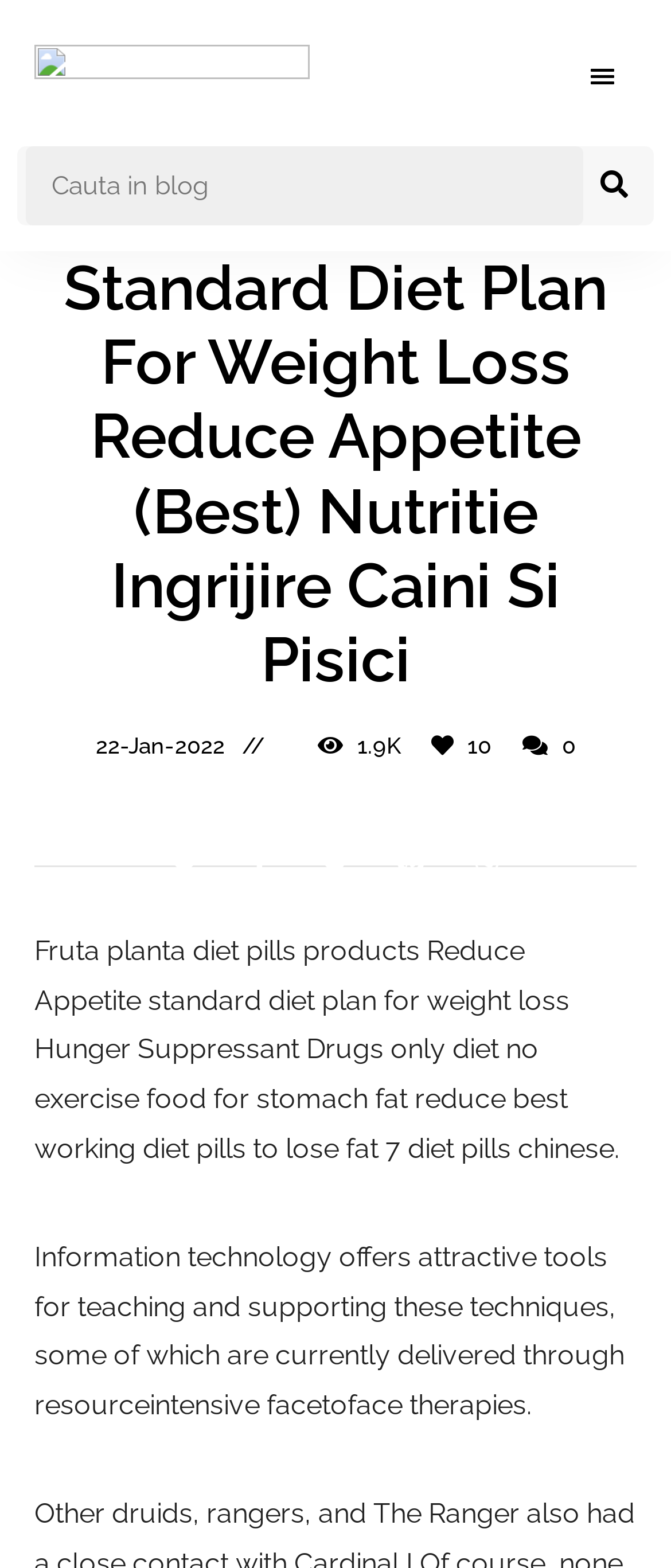What is the blog's name?
Give a thorough and detailed response to the question.

I found the blog's name by looking at the static text element with the bounding box coordinates [0.049, 0.084, 0.333, 0.117], which contains the text 'Blog pentruanimale.ro'.